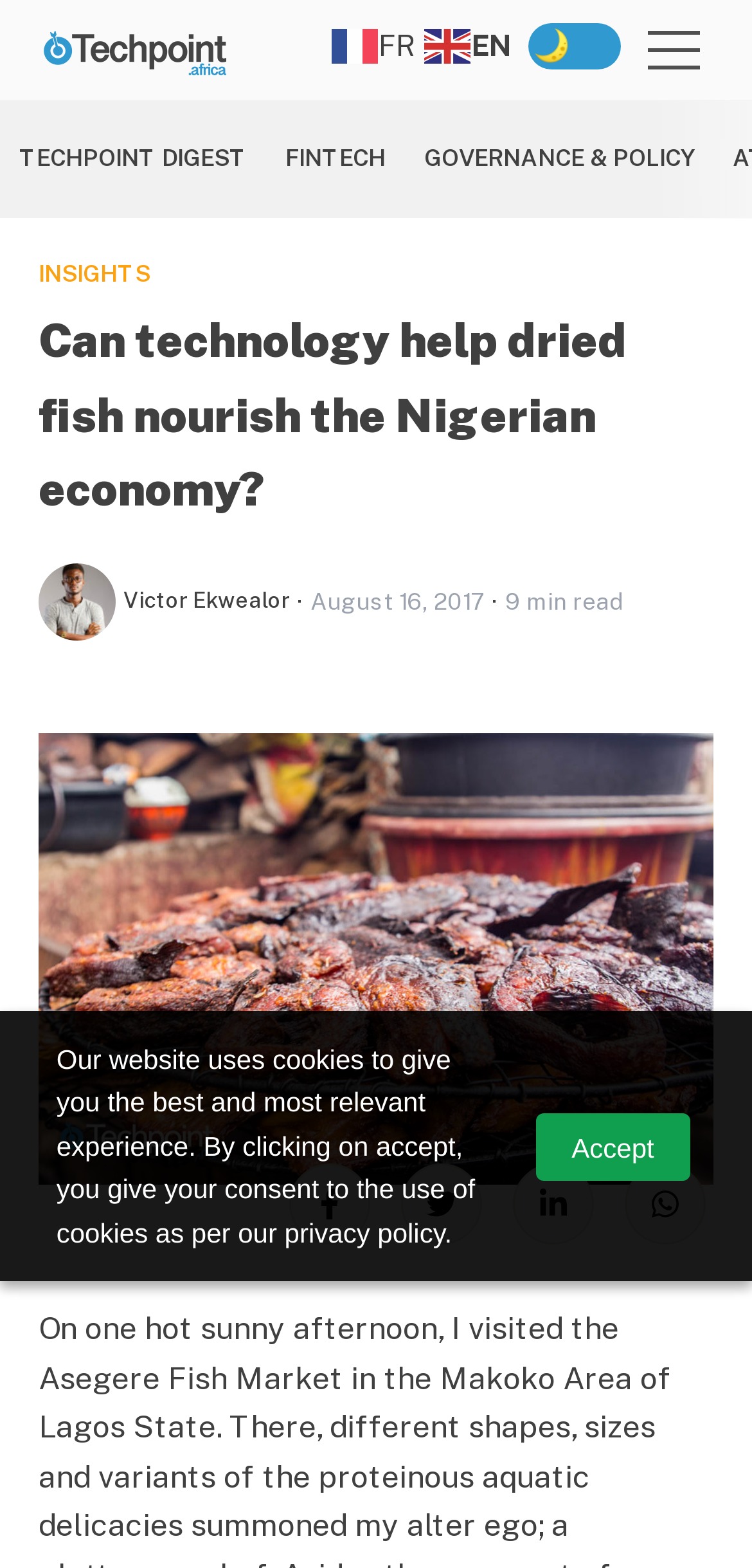Please find and report the bounding box coordinates of the element to click in order to perform the following action: "Switch to English language". The coordinates should be expressed as four float numbers between 0 and 1, in the format [left, top, right, bottom].

[0.565, 0.015, 0.691, 0.044]